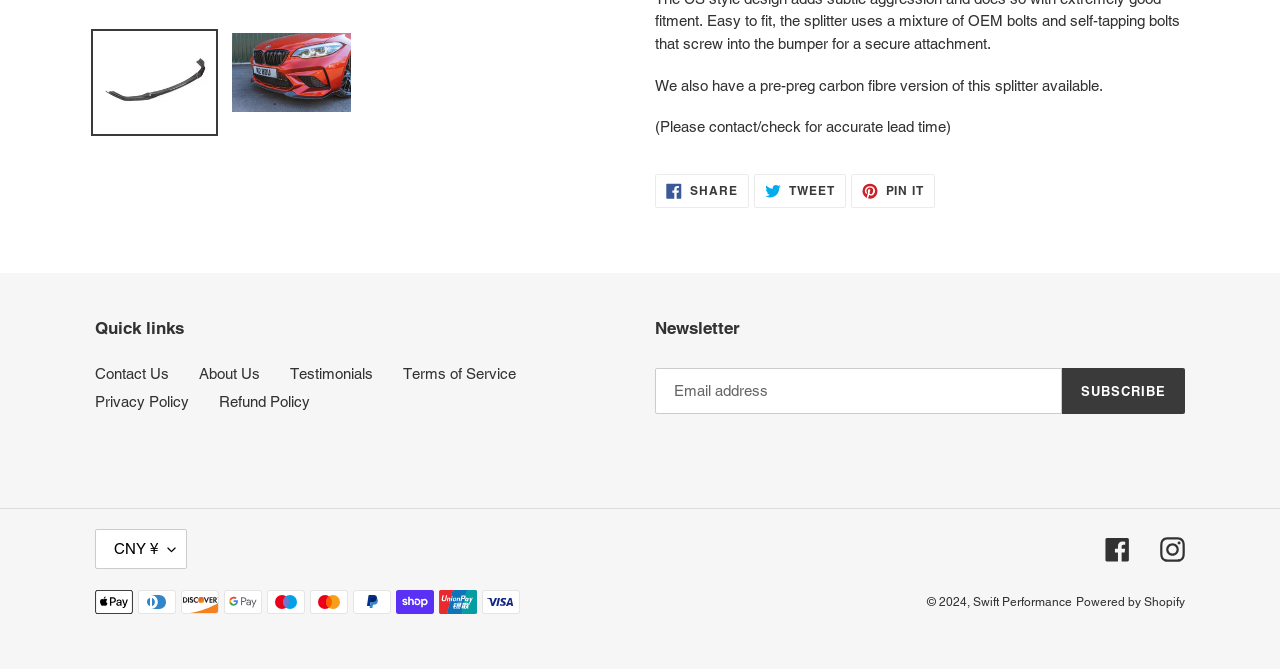Can you find the bounding box coordinates for the UI element given this description: "Sitemap"? Provide the coordinates as four float numbers between 0 and 1: [left, top, right, bottom].

None